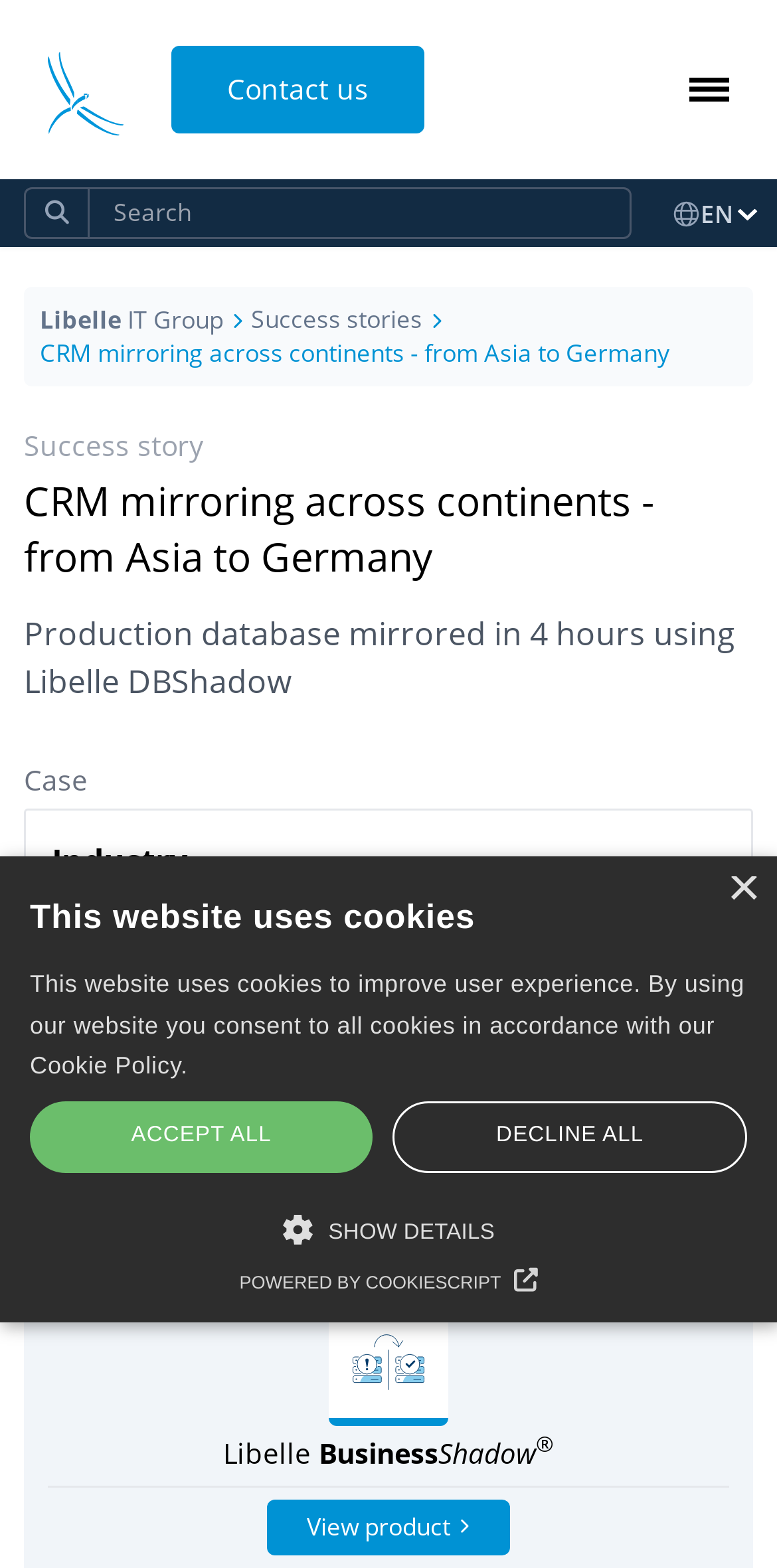Analyze the image and answer the question with as much detail as possible: 
What is the product used in the success story?

The webpage mentions 'Production database mirrored in 4 hours using Libelle DBShadow' in the success story, indicating that Libelle DBShadow is the product used in the success story.